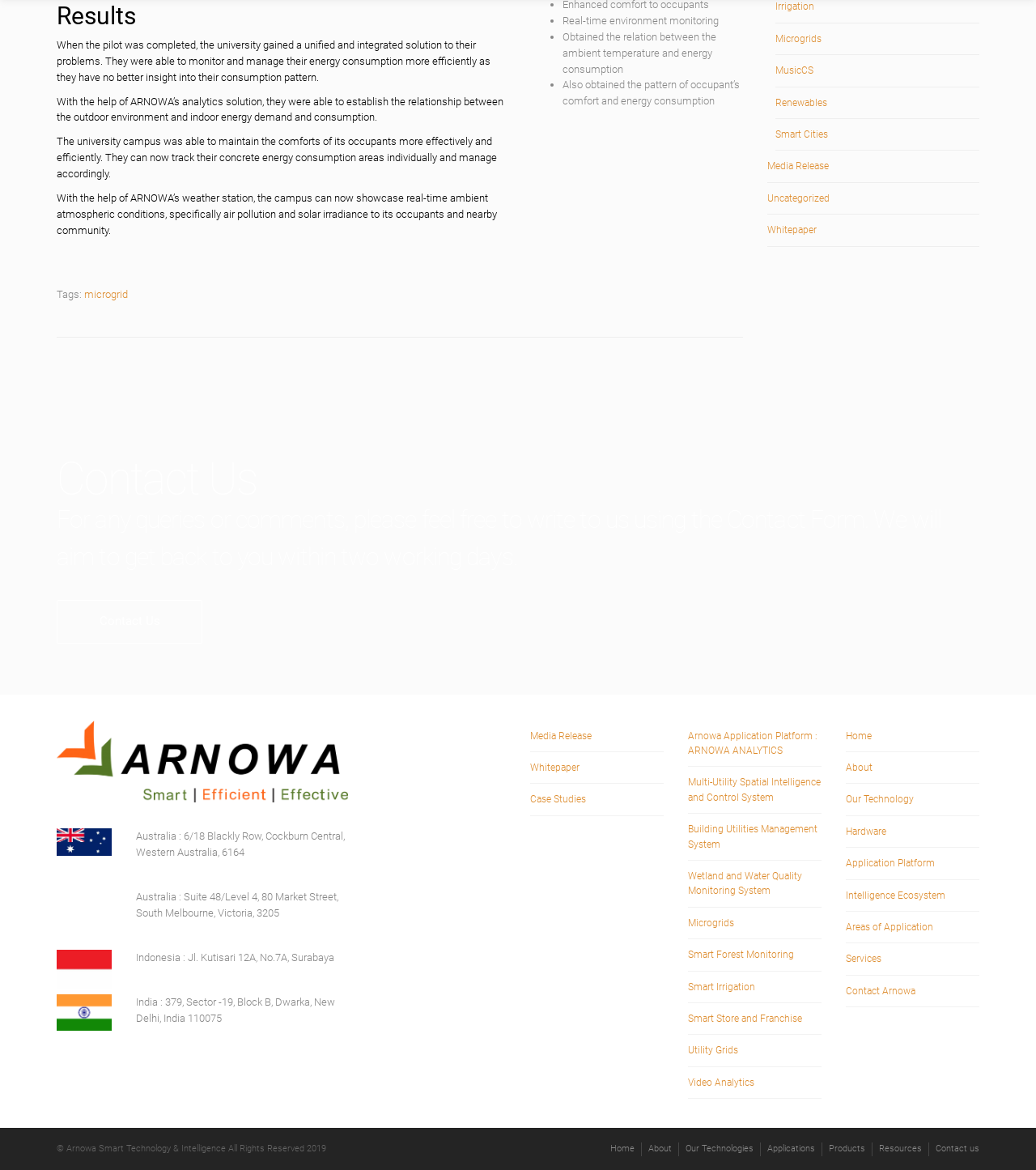Please specify the bounding box coordinates of the region to click in order to perform the following instruction: "Contact Us".

None